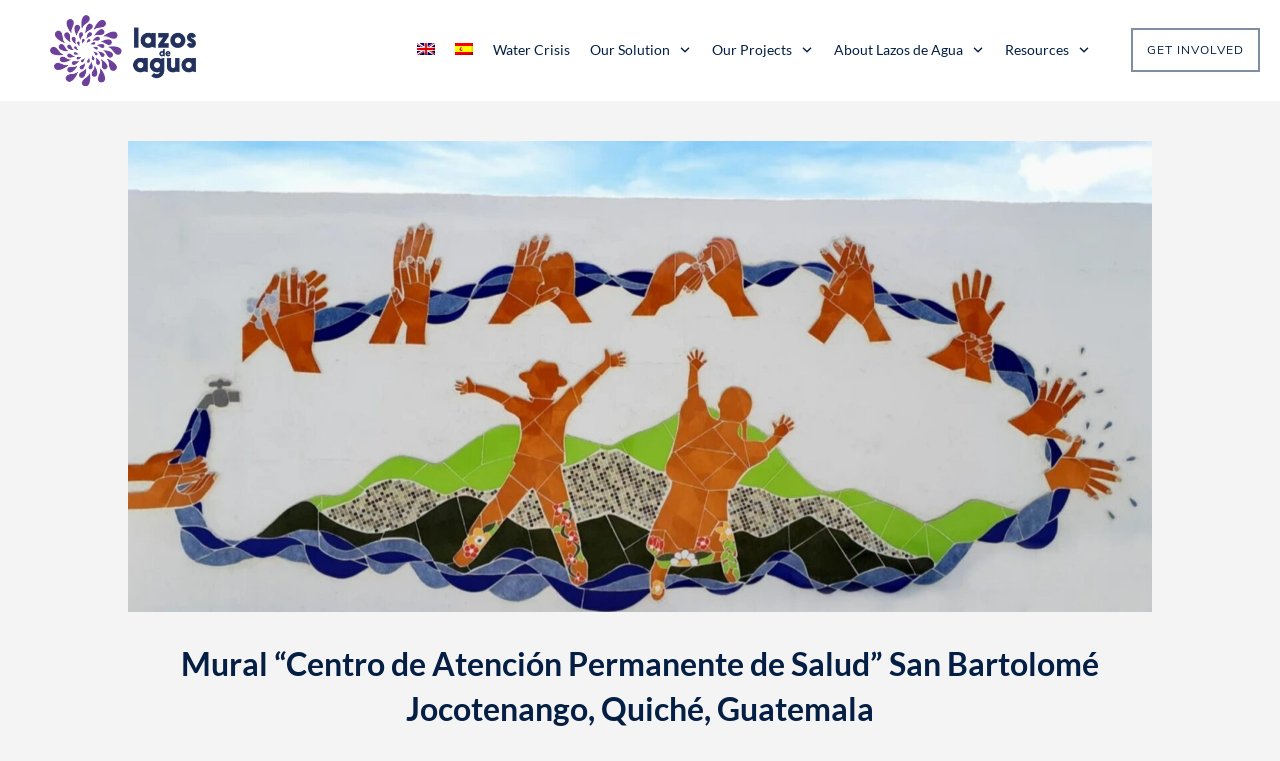Identify the bounding box coordinates of the HTML element based on this description: "aria-label="More actions"".

None